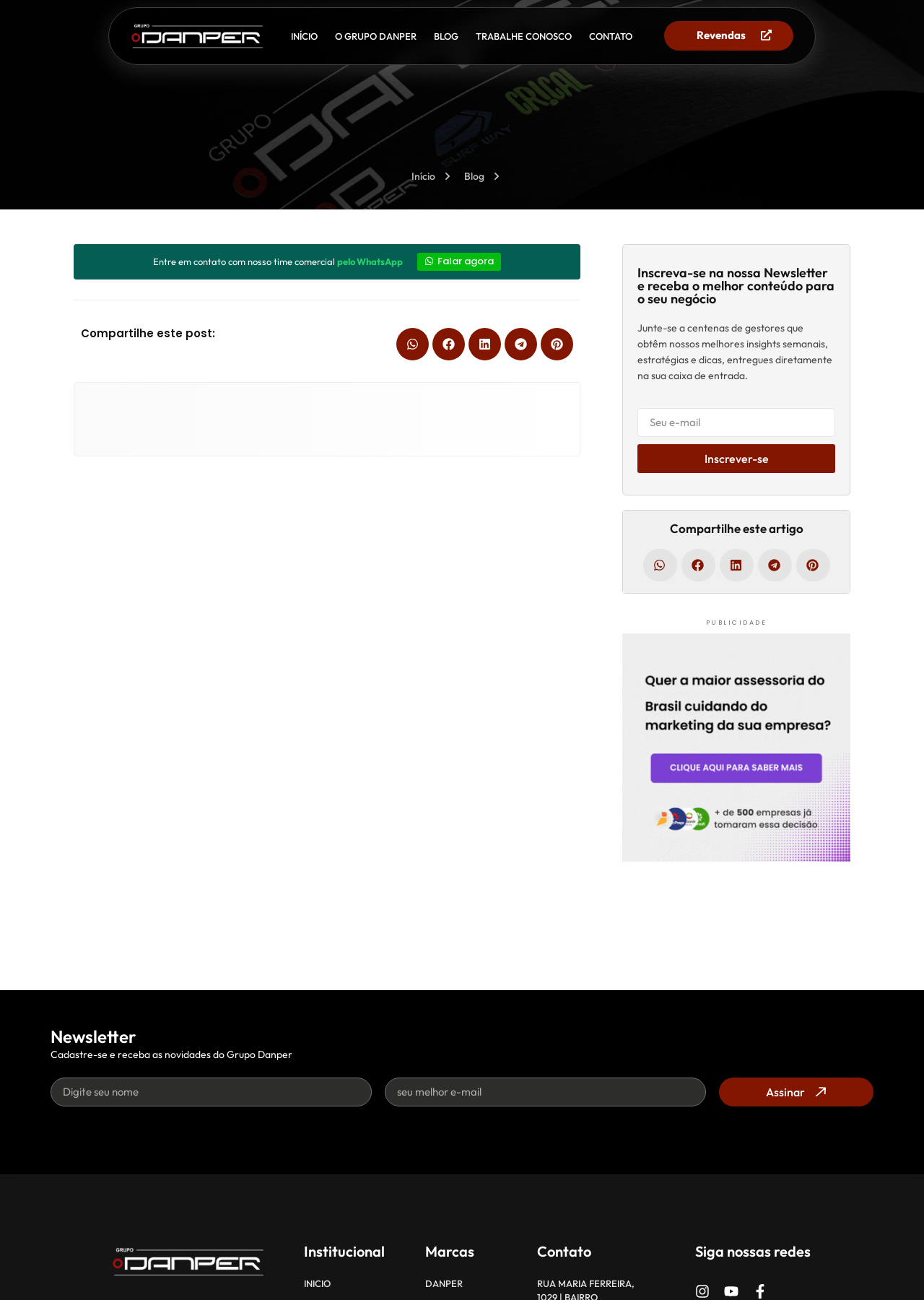Locate the bounding box coordinates of the element that needs to be clicked to carry out the instruction: "Click on INÍCIO". The coordinates should be given as four float numbers ranging from 0 to 1, i.e., [left, top, right, bottom].

[0.306, 0.015, 0.354, 0.04]